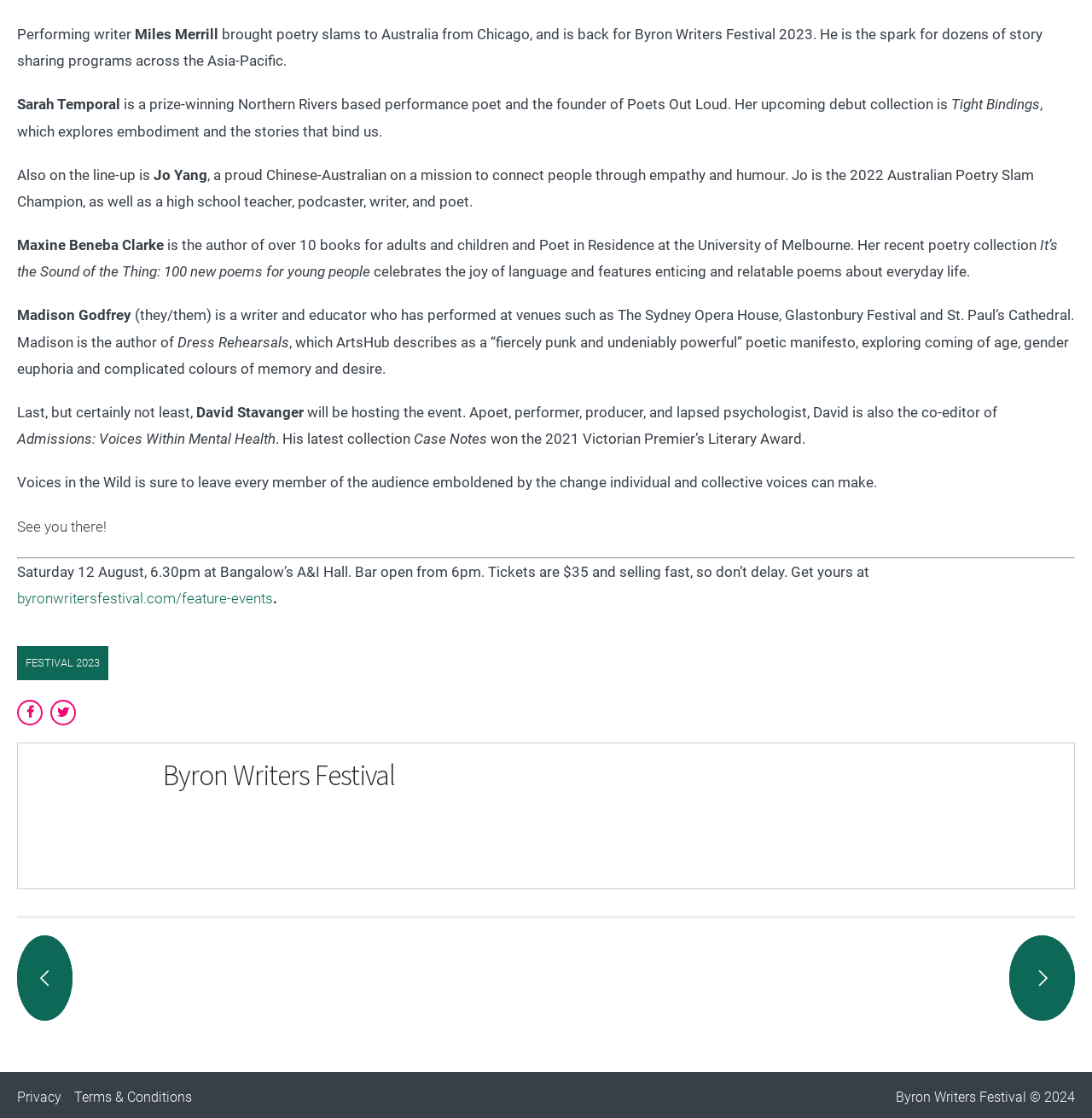Using the description "byronwritersfestival.com/feature-events", locate and provide the bounding box of the UI element.

[0.016, 0.527, 0.25, 0.543]